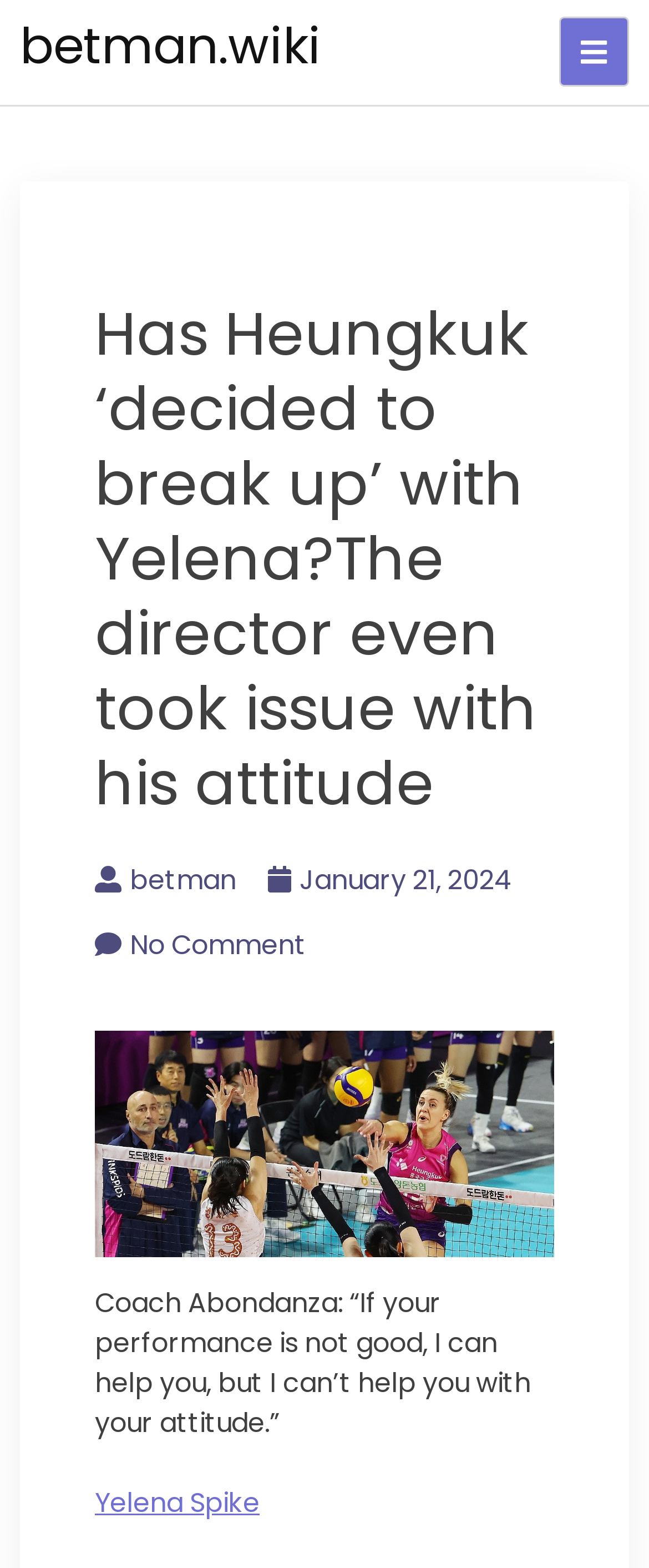Please reply with a single word or brief phrase to the question: 
What is the name of the player mentioned in the article?

Yelena